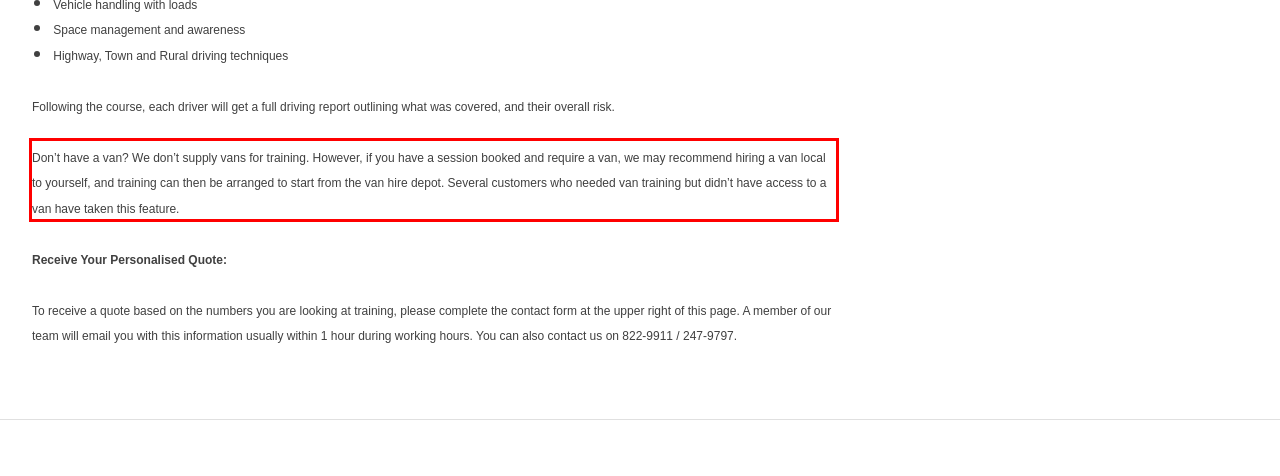Please examine the webpage screenshot containing a red bounding box and use OCR to recognize and output the text inside the red bounding box.

Don’t have a van? We don’t supply vans for training. However, if you have a session booked and require a van, we may recommend hiring a van local to yourself, and training can then be arranged to start from the van hire depot. Several customers who needed van training but didn’t have access to a van have taken this feature.